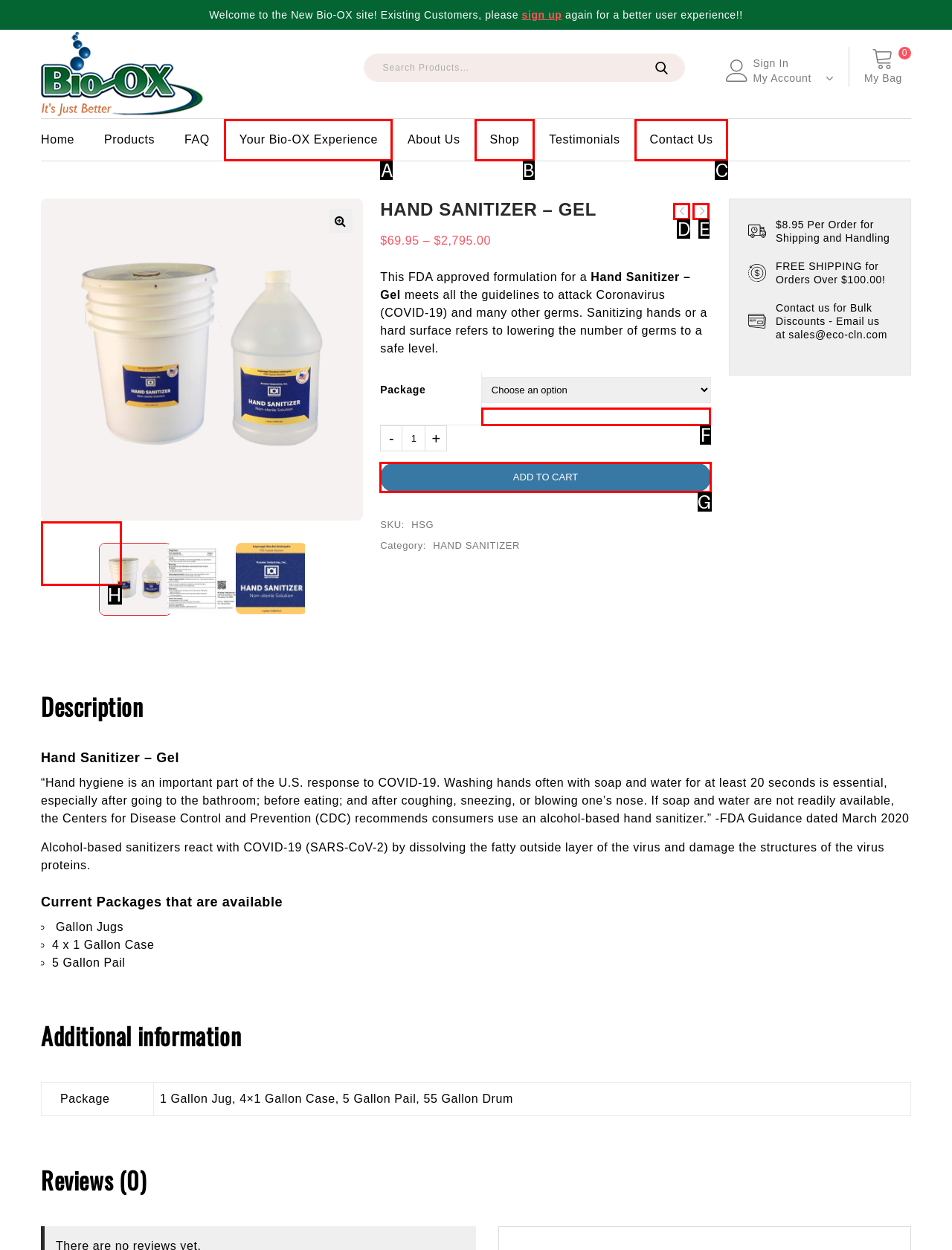Select the letter of the UI element that matches this task: Click the 'ADD TO CART' button
Provide the answer as the letter of the correct choice.

G